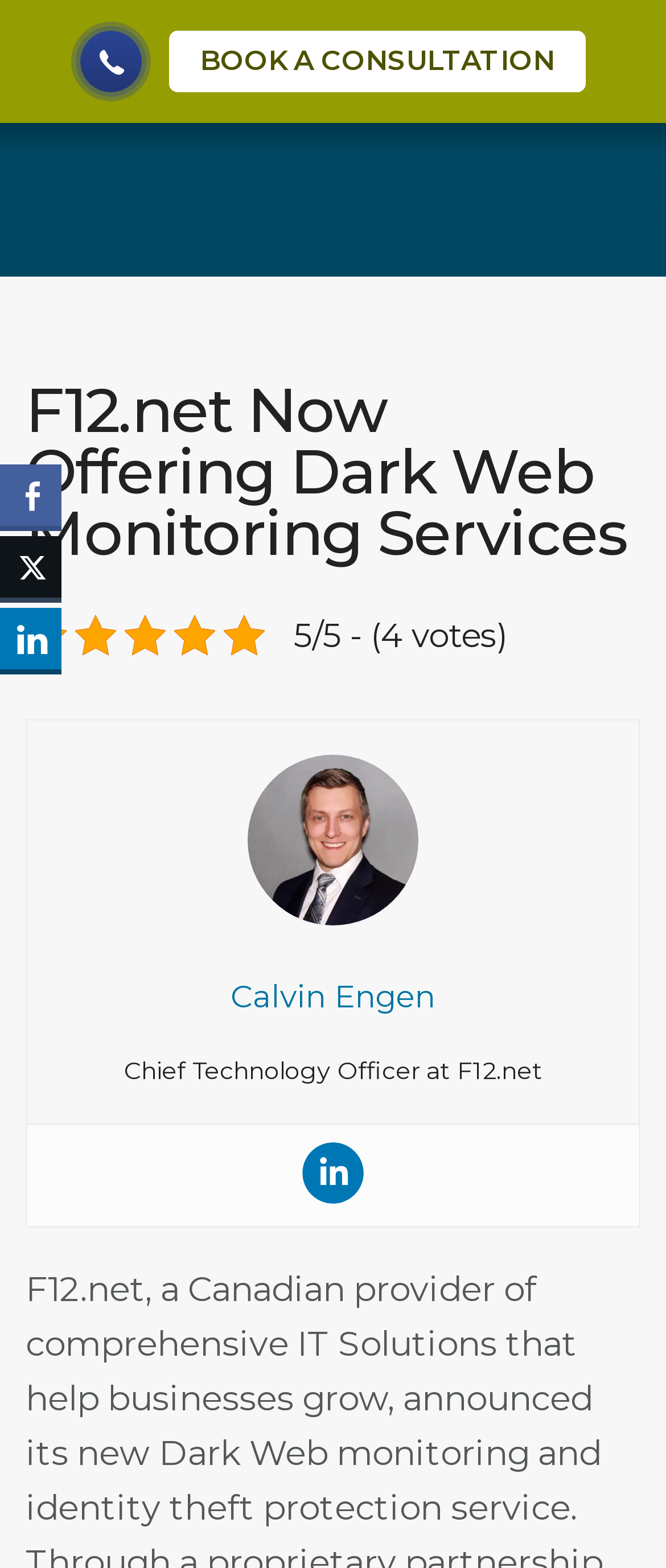Explain in detail what you observe on this webpage.

The webpage is about F12.net, a company that offers dark web monitoring services to protect organizations. At the top left, there is a link to the company's website, accompanied by a small image of the F12.net logo. Next to it, there is a button to open the navigation menu.

Below the navigation button, there is a prominent heading that announces F12.net's new dark web monitoring services. To the right of the heading, there is a rating section with a 5-star rating and 4 votes.

Further down, there is a section featuring Calvin Engen, the Chief Technology Officer at F12.net. His name is linked to his profile, and there is a small image of him. Below his name, there is a link to his LinkedIn profile, accompanied by a LinkedIn icon.

On the top right, there are three social media sharing buttons: Facebook, Twitter, and LinkedIn. These buttons are aligned vertically and are positioned near the top of the page.

There is also a call-to-action link to book a consultation, which is prominently displayed in the middle of the page.